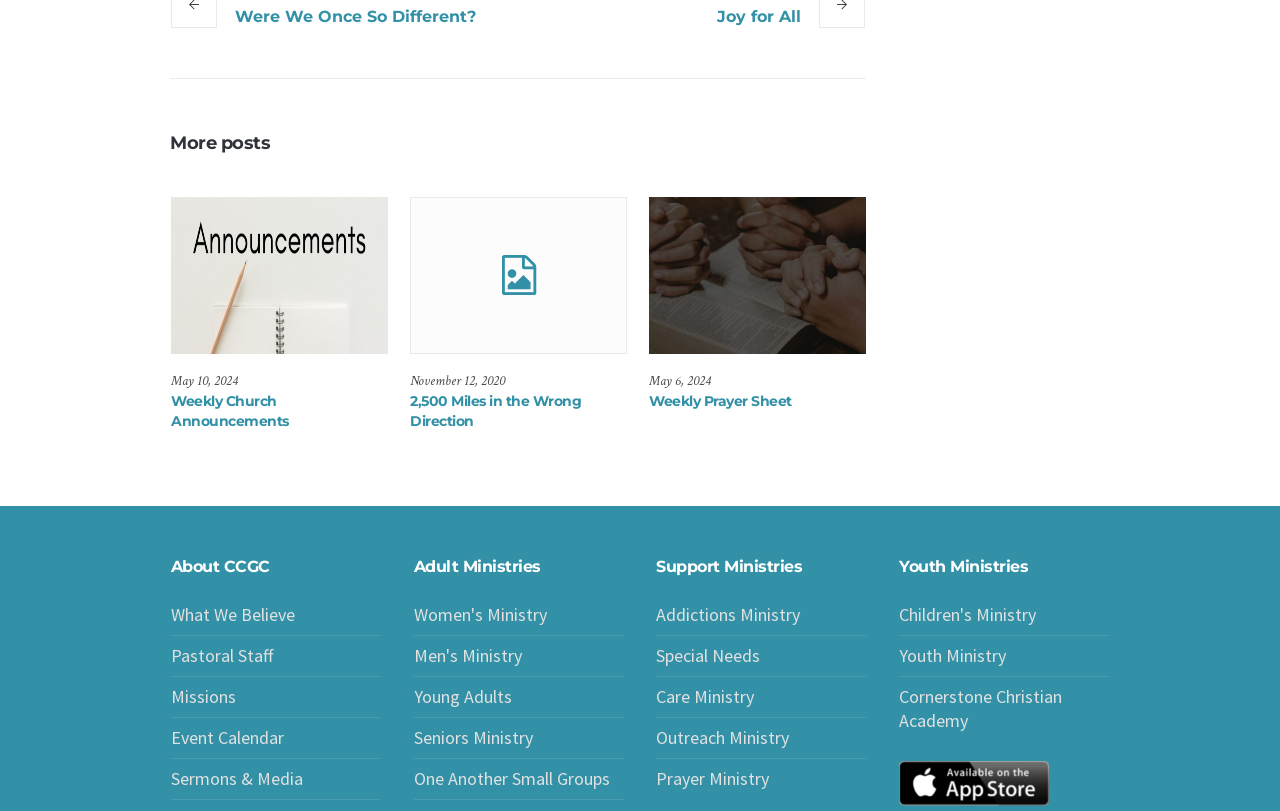Is there a link to an app store?
Based on the image content, provide your answer in one word or a short phrase.

Yes